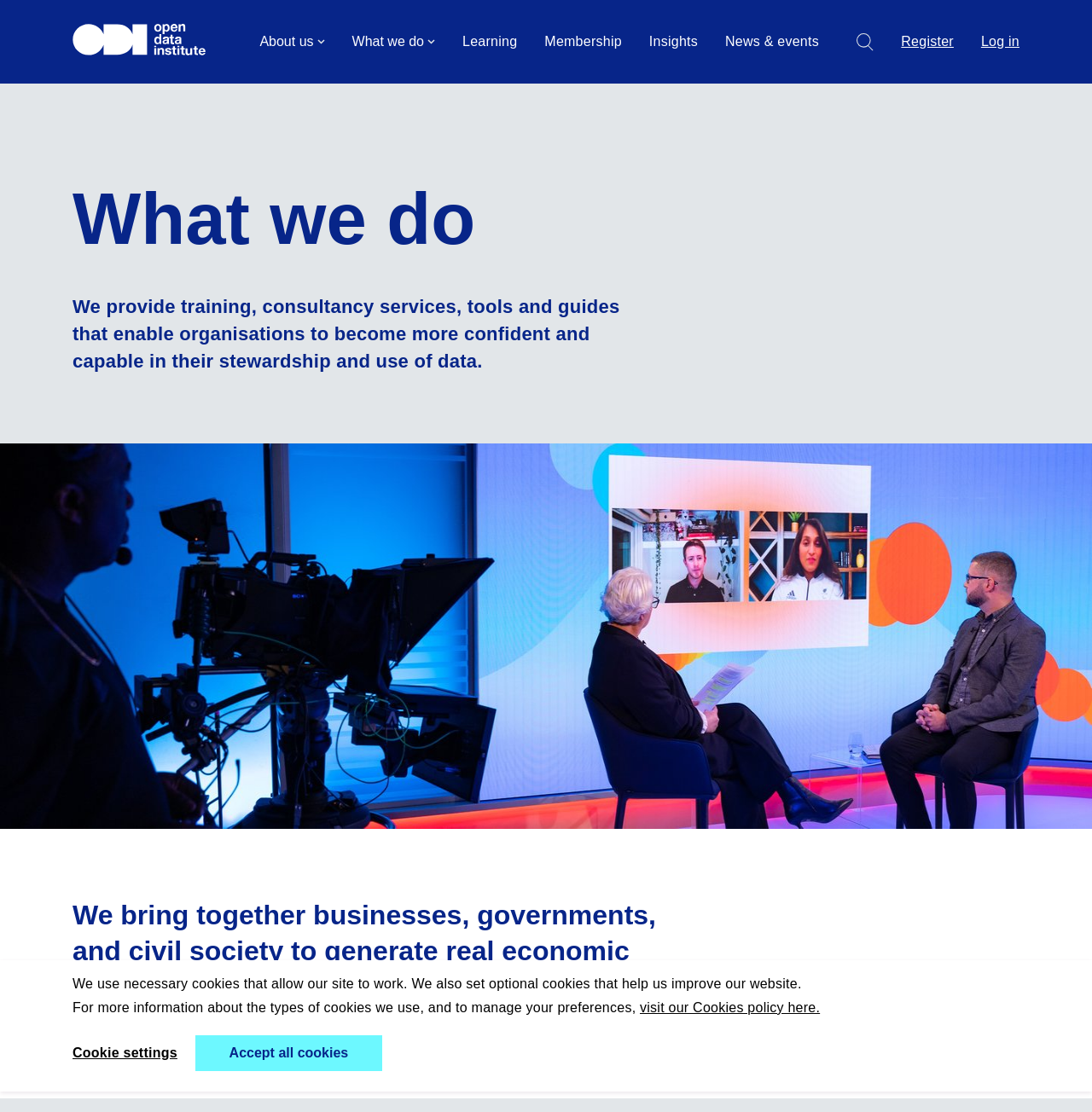Locate the UI element that matches the description Cookie settings in the webpage screenshot. Return the bounding box coordinates in the format (top-left x, top-left y, bottom-right x, bottom-right y), with values ranging from 0 to 1.

[0.066, 0.938, 0.162, 0.956]